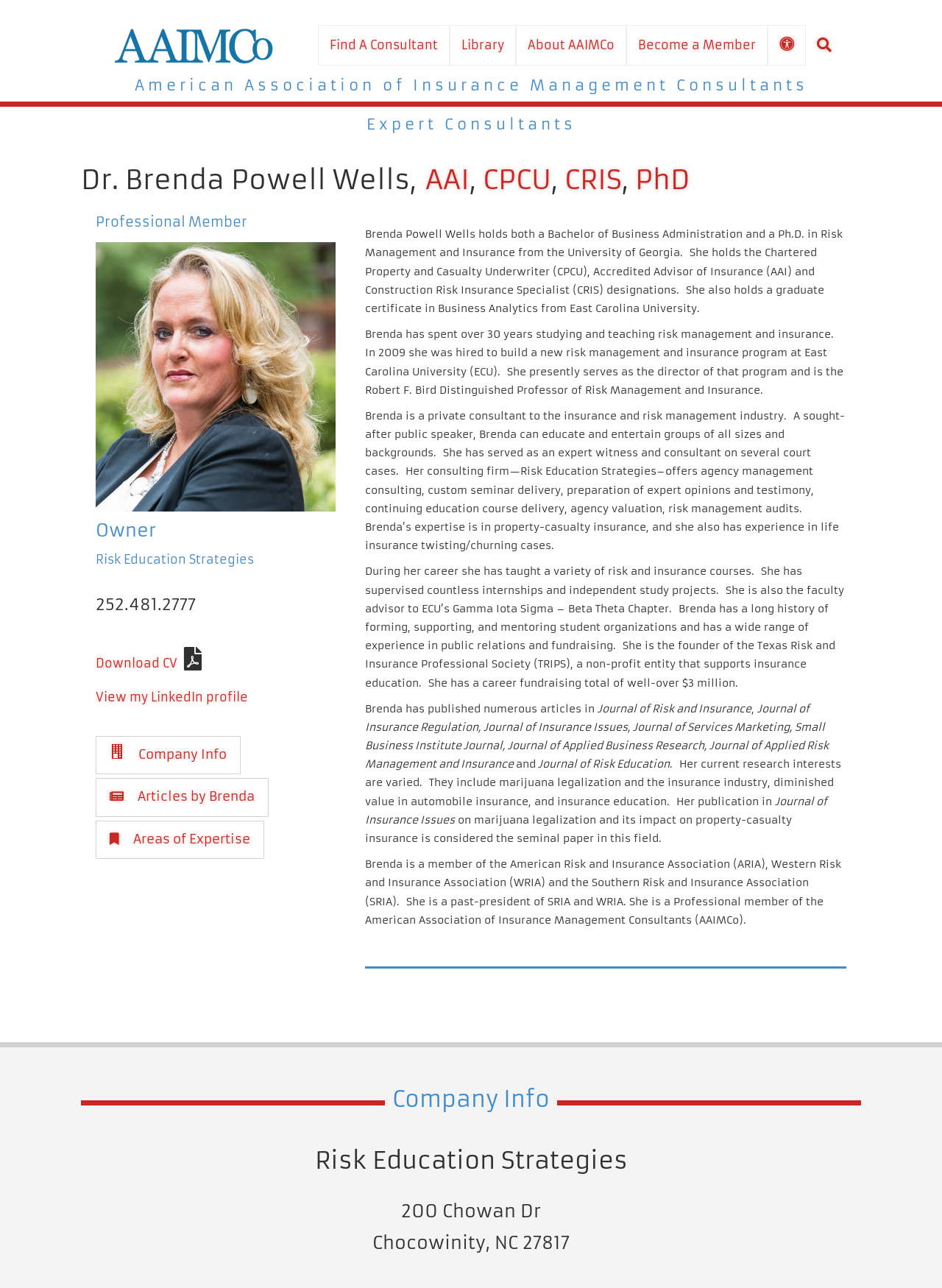Using the provided element description: "Company Info", identify the bounding box coordinates. The coordinates should be four floats between 0 and 1 in the order [left, top, right, bottom].

[0.102, 0.589, 0.255, 0.618]